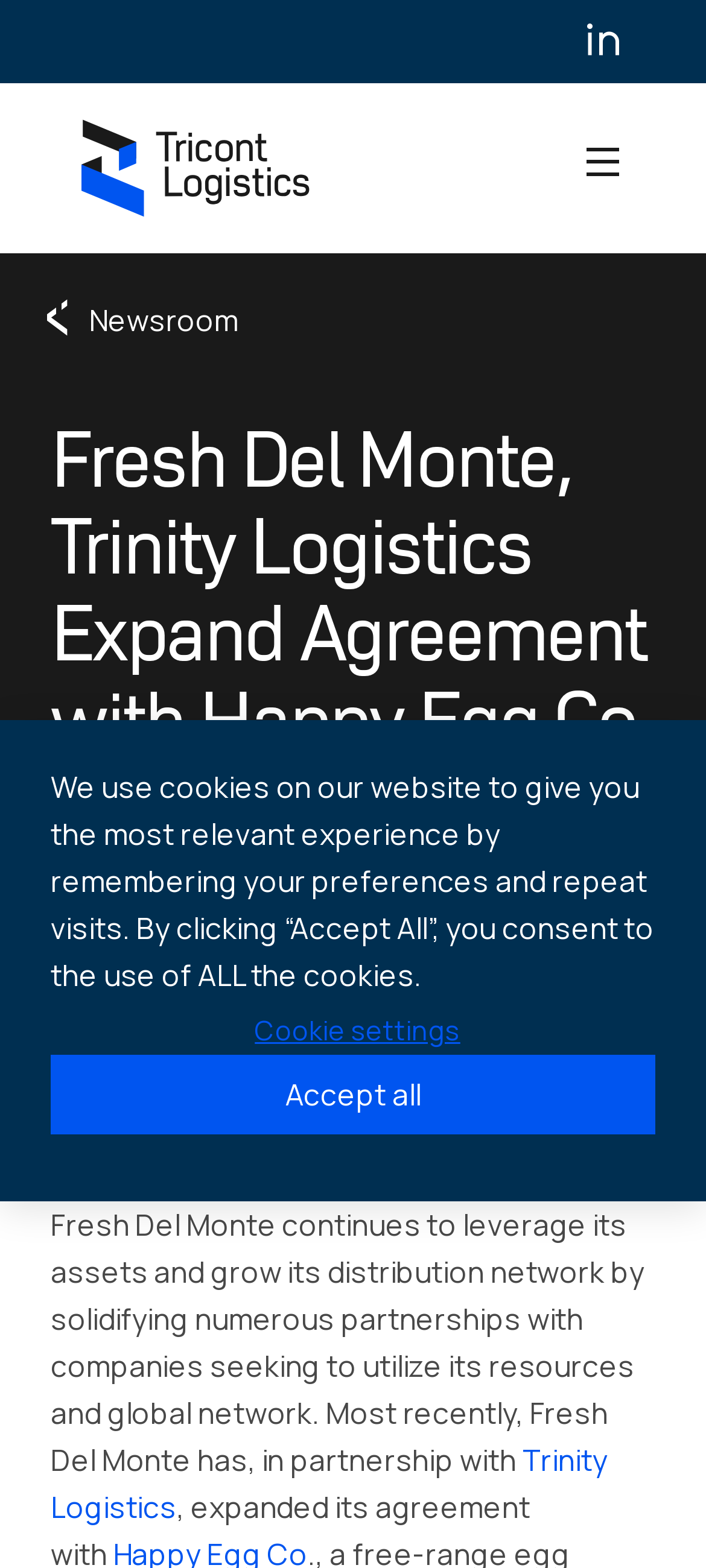Please provide the bounding box coordinate of the region that matches the element description: As seen in Perishable News.. Coordinates should be in the format (top-left x, top-left y, bottom-right x, bottom-right y) and all values should be between 0 and 1.

[0.072, 0.715, 0.611, 0.741]